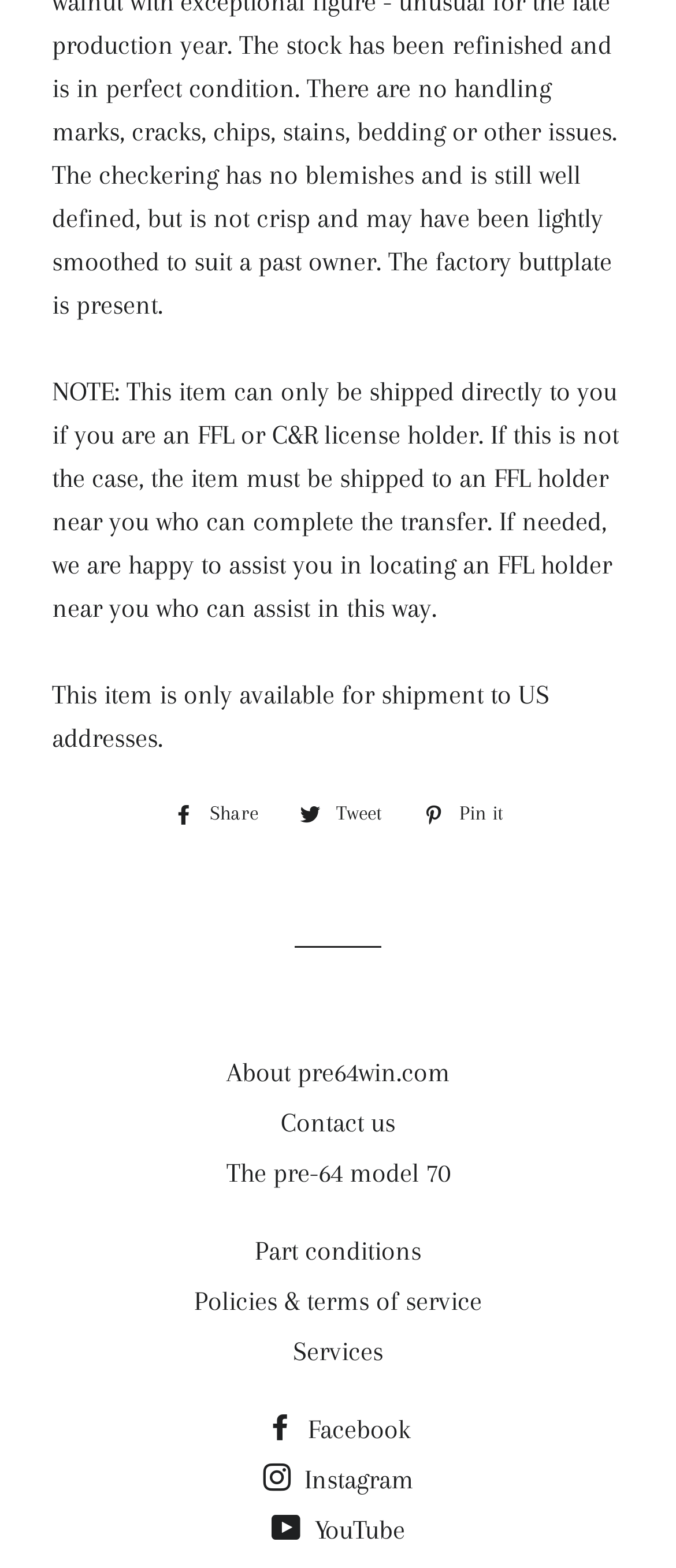What is the restriction for shipping this item?
Provide a detailed and well-explained answer to the question.

The webpage has a static text element that states 'This item is only available for shipment to US addresses.' This implies that the item can only be shipped within the United States and not to any other country.